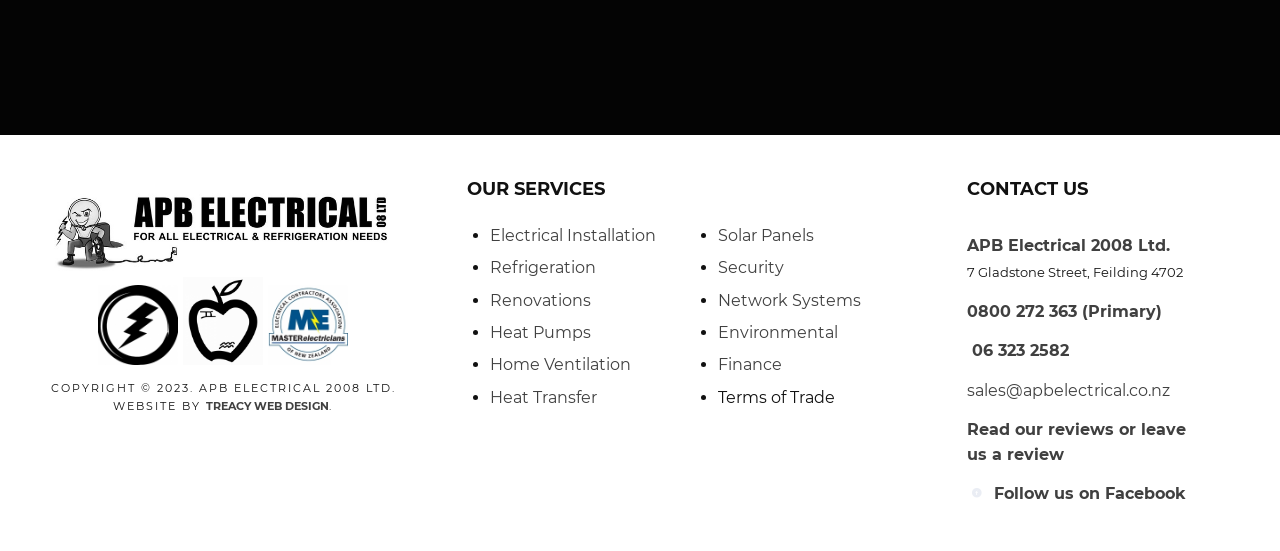With reference to the image, please provide a detailed answer to the following question: What services does the company offer?

I found the services offered by the company by looking at the list of links under the 'OUR SERVICES' heading. The list includes services such as Electrical Installation, Refrigeration, Renovations, and more.